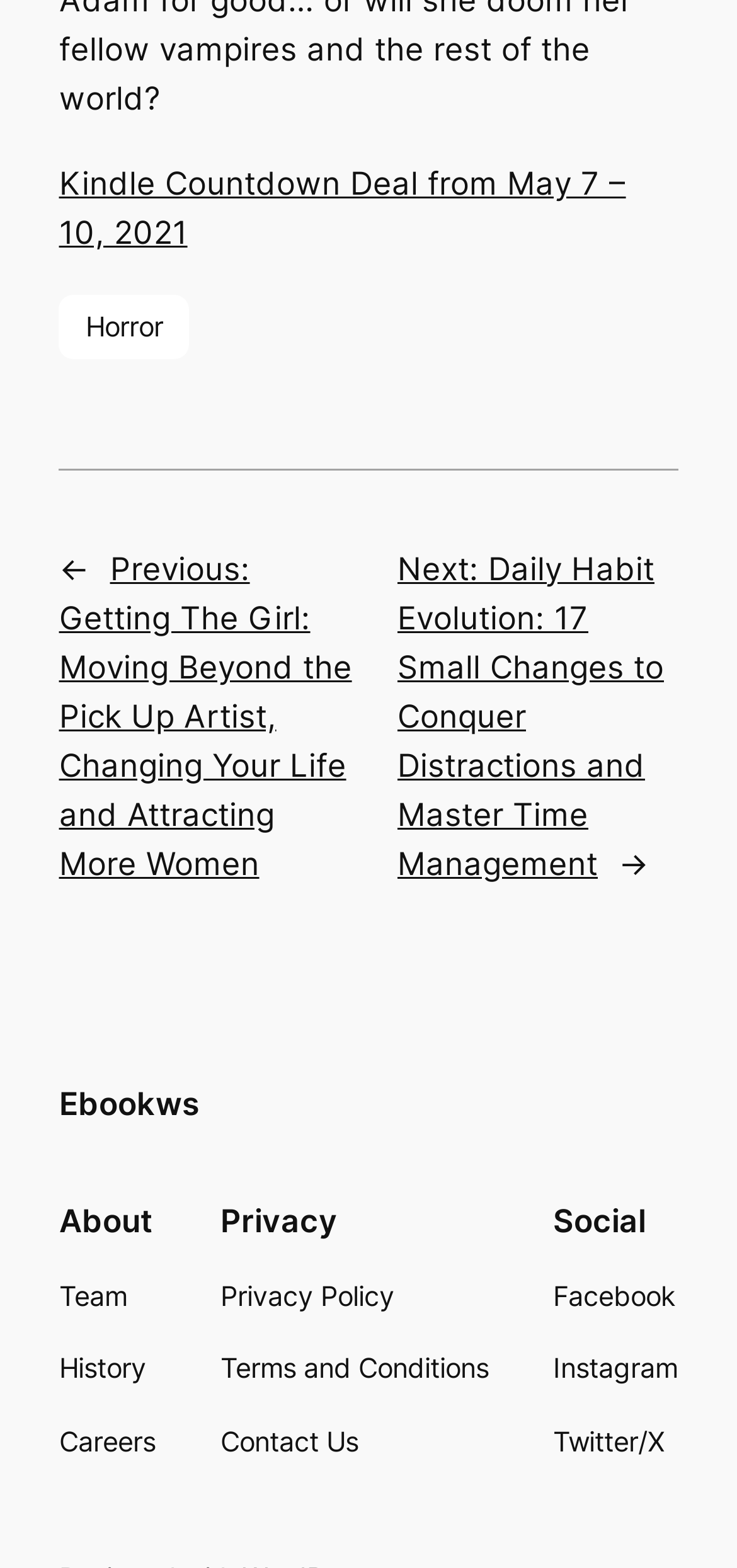Please give the bounding box coordinates of the area that should be clicked to fulfill the following instruction: "Go to Horror page". The coordinates should be in the format of four float numbers from 0 to 1, i.e., [left, top, right, bottom].

[0.08, 0.188, 0.257, 0.229]